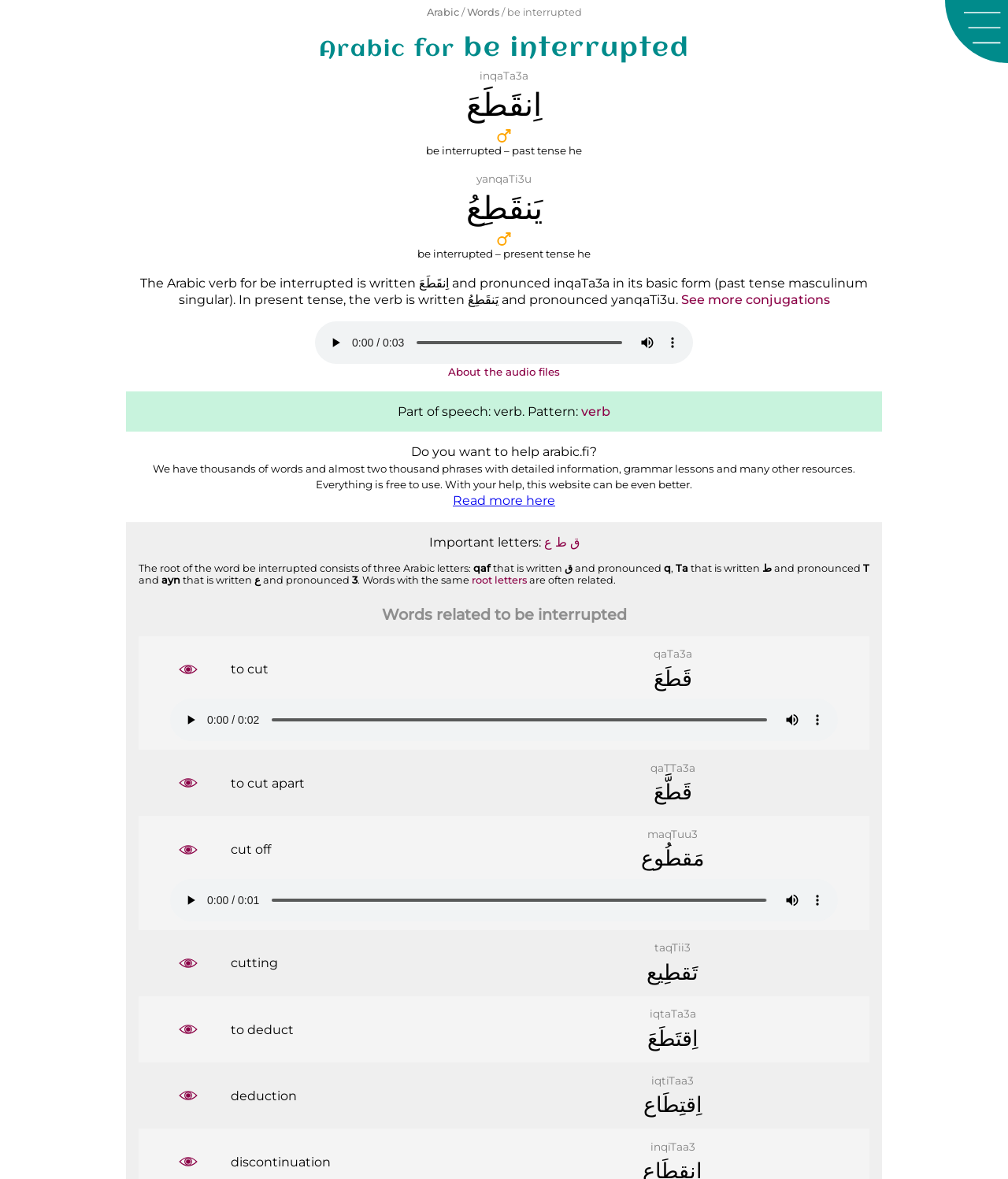How many related words are listed on this webpage?
Answer the question in as much detail as possible.

There are 5 related words listed on this webpage, which are 'to cut qaTa3a', 'to cut apart qaTTa3a', 'cut off maqTuu3', 'cutting taqTii3', and 'to deduct iqtaTa3a'.